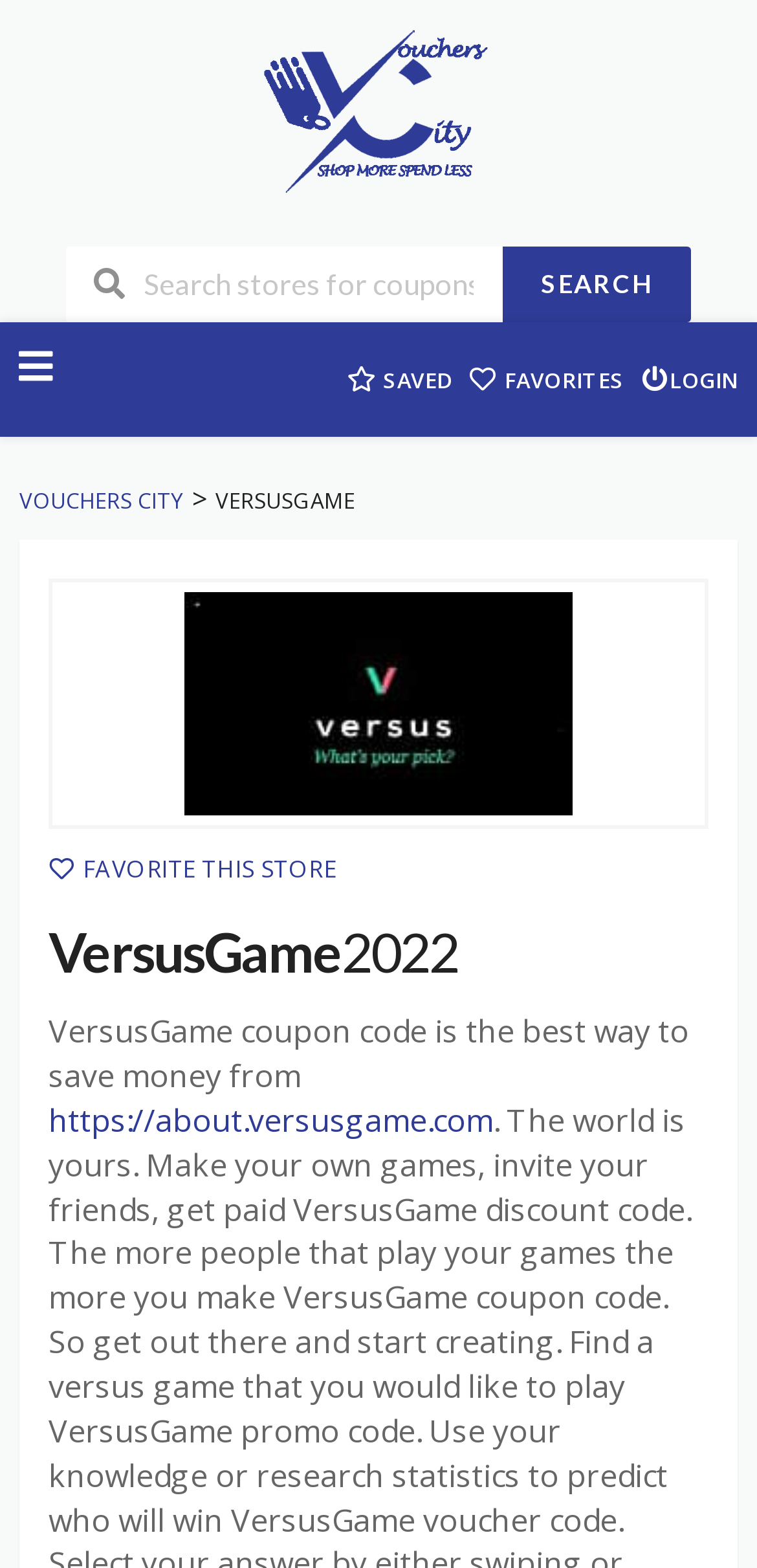What is the name of the store?
Based on the screenshot, respond with a single word or phrase.

VersusGame